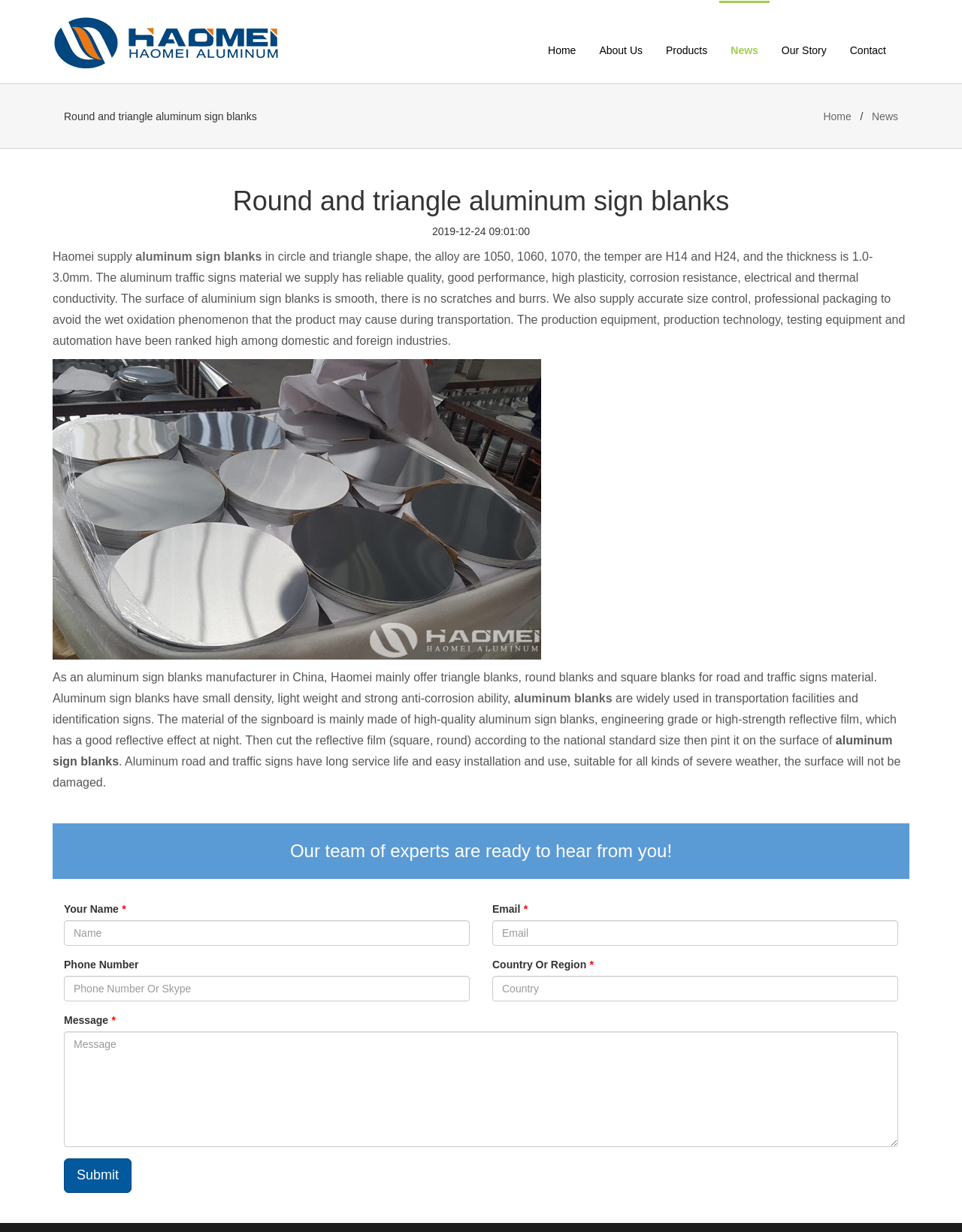Can you extract the primary headline text from the webpage?

Round and triangle aluminum sign blanks